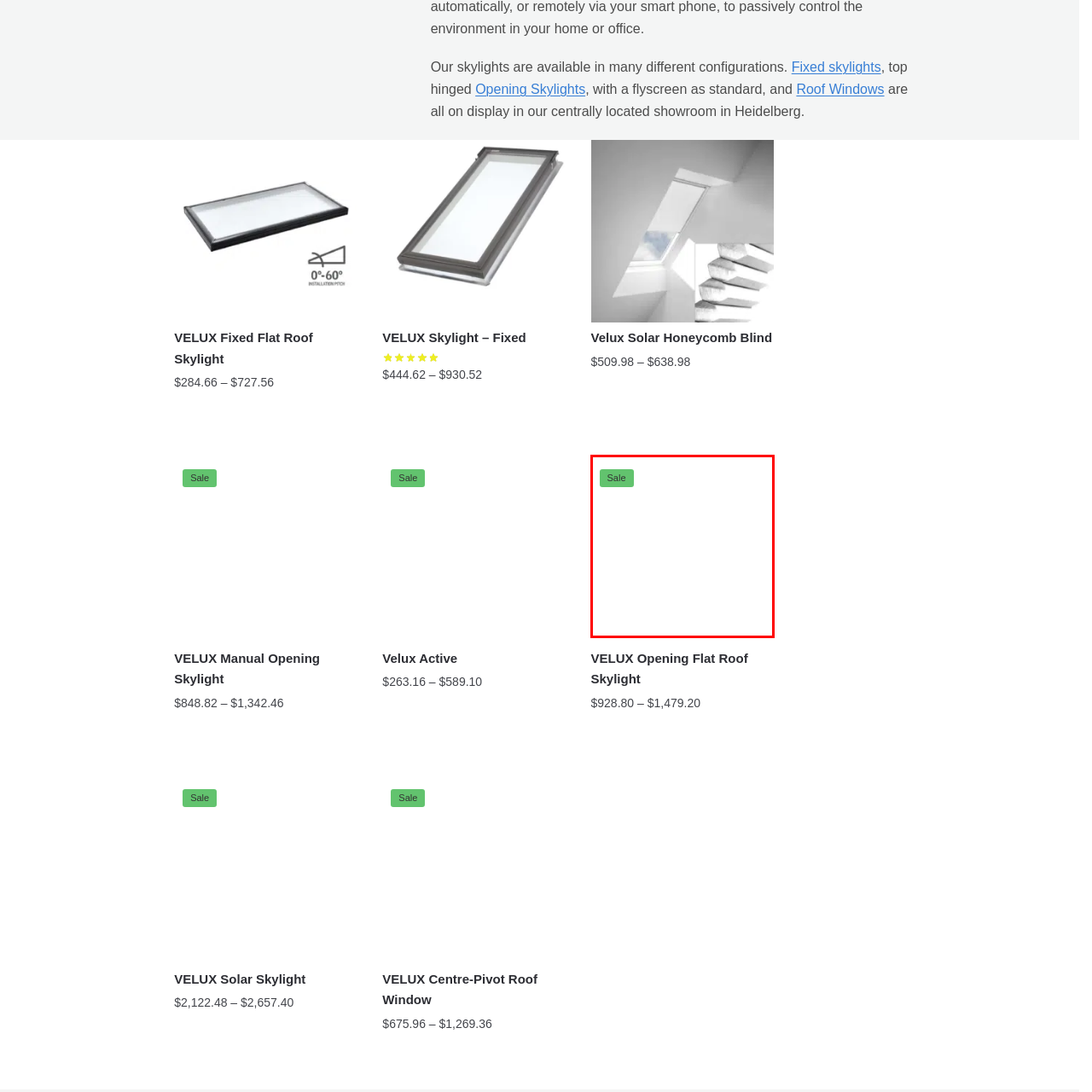Look at the region marked by the red box and describe it extensively.

The image features a prominent green "Sale" tag, likely used to highlight discounted products or special offers. This tag is situated within a webpage section dedicated to various skylight products, indicating current promotions for items such as the Velux Honeycomb Blind and VELUX Opening Skylight, both of which are available at competitive prices. The visual emphasis of the "Sale" tag aims to attract customer attention, inviting them to explore the offerings in the display, which may include notable features such as energy efficiency or aesthetic enhancements for homes.